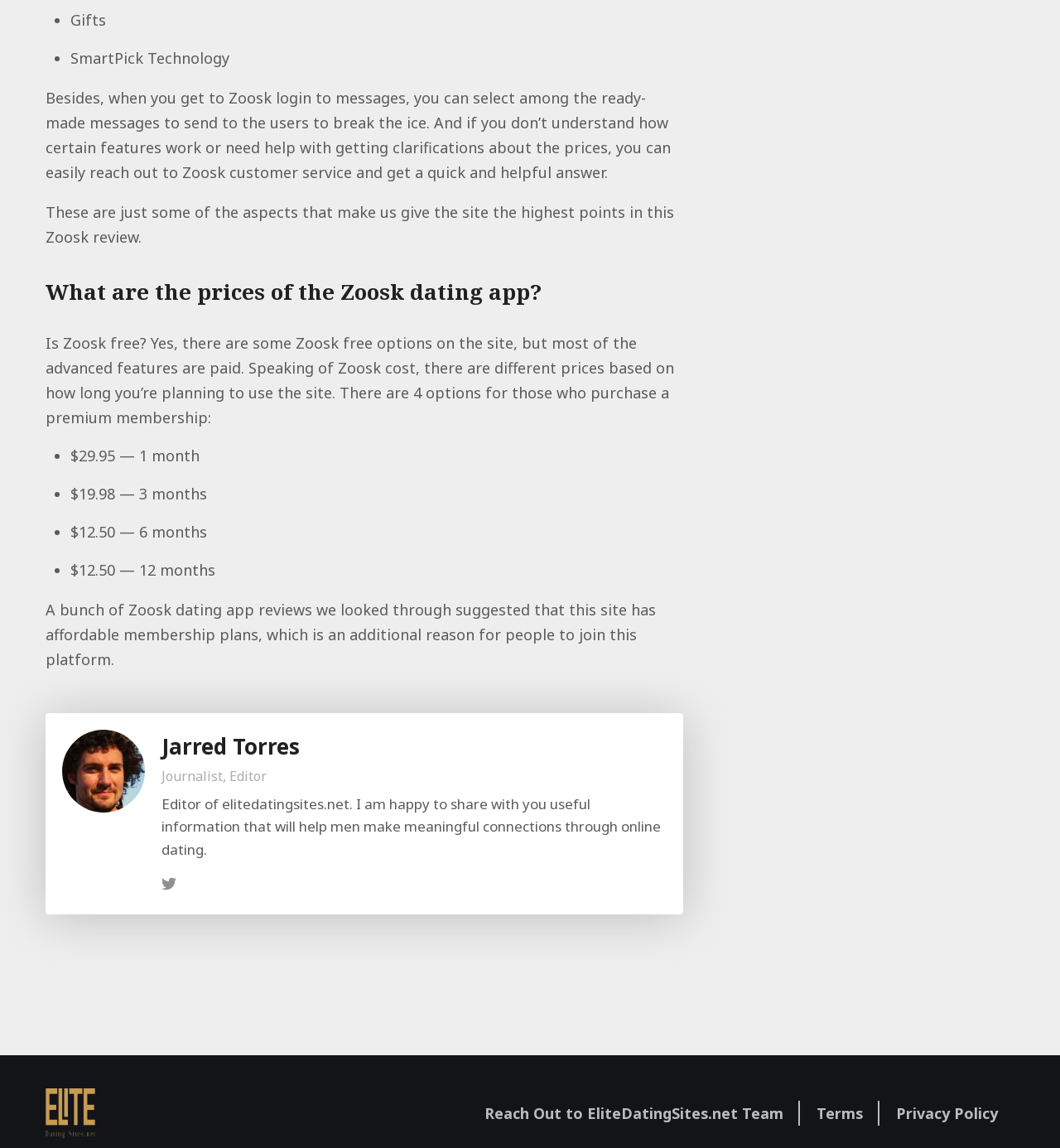Given the element description "Privacy Policy", identify the bounding box of the corresponding UI element.

[0.845, 0.961, 0.941, 0.978]